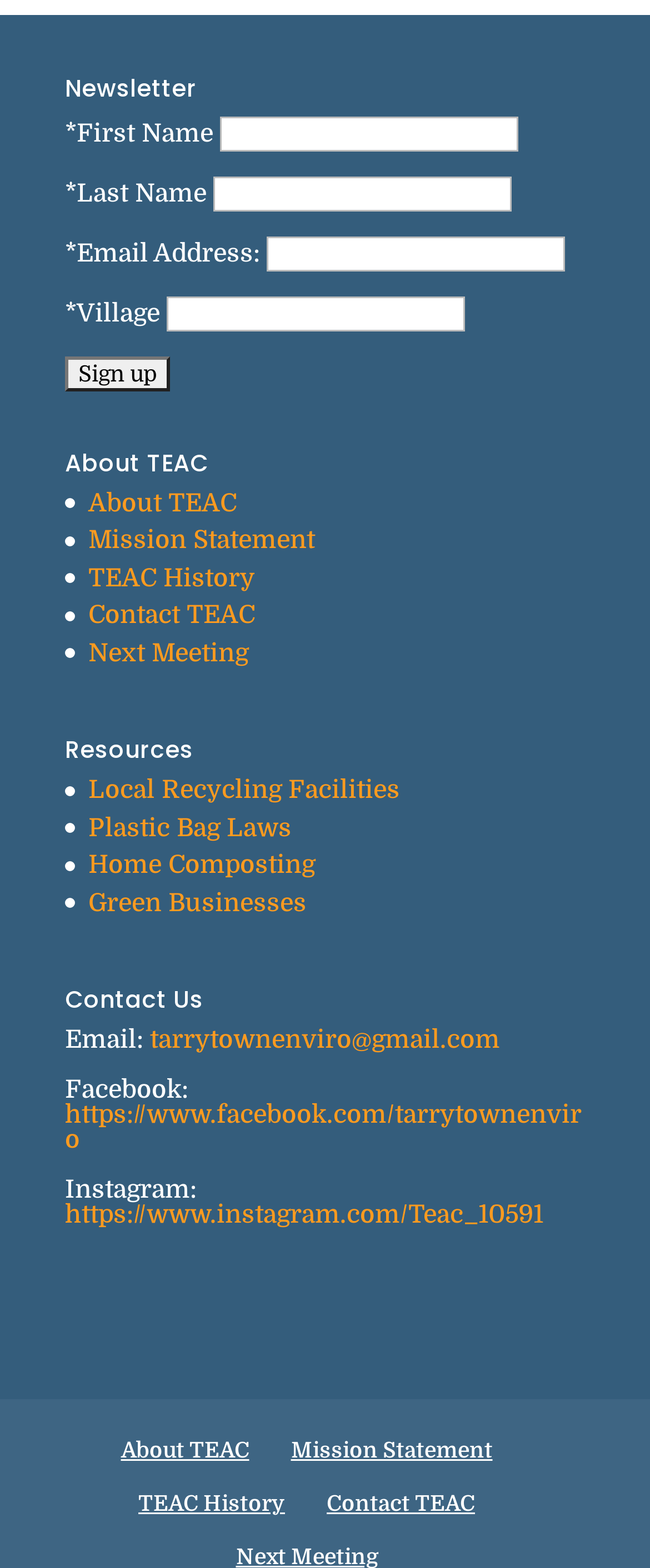Indicate the bounding box coordinates of the element that needs to be clicked to satisfy the following instruction: "Enter first name". The coordinates should be four float numbers between 0 and 1, i.e., [left, top, right, bottom].

[0.1, 0.075, 0.328, 0.095]